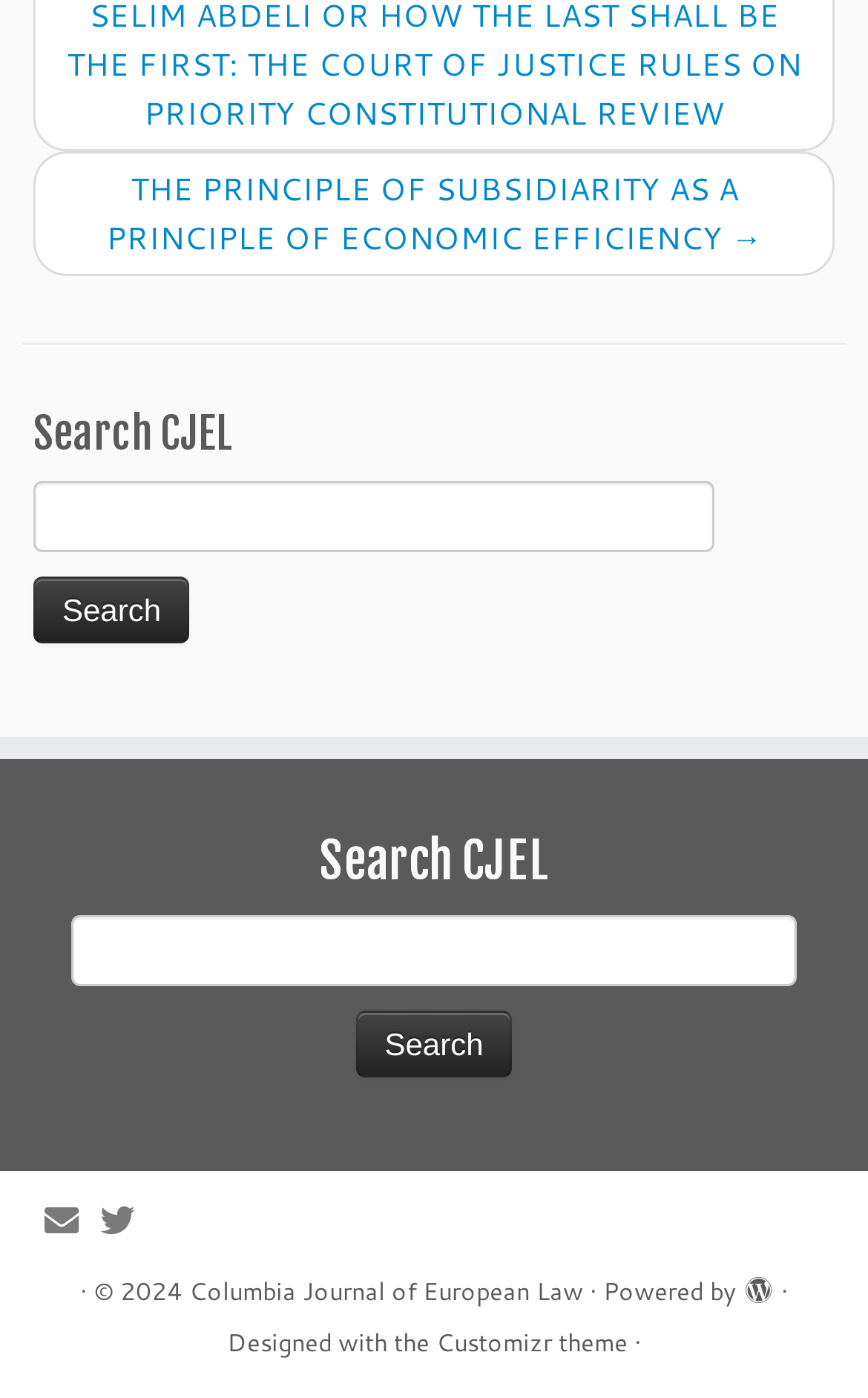Find the bounding box coordinates of the element to click in order to complete this instruction: "click the first link". The bounding box coordinates must be four float numbers between 0 and 1, denoted as [left, top, right, bottom].

None